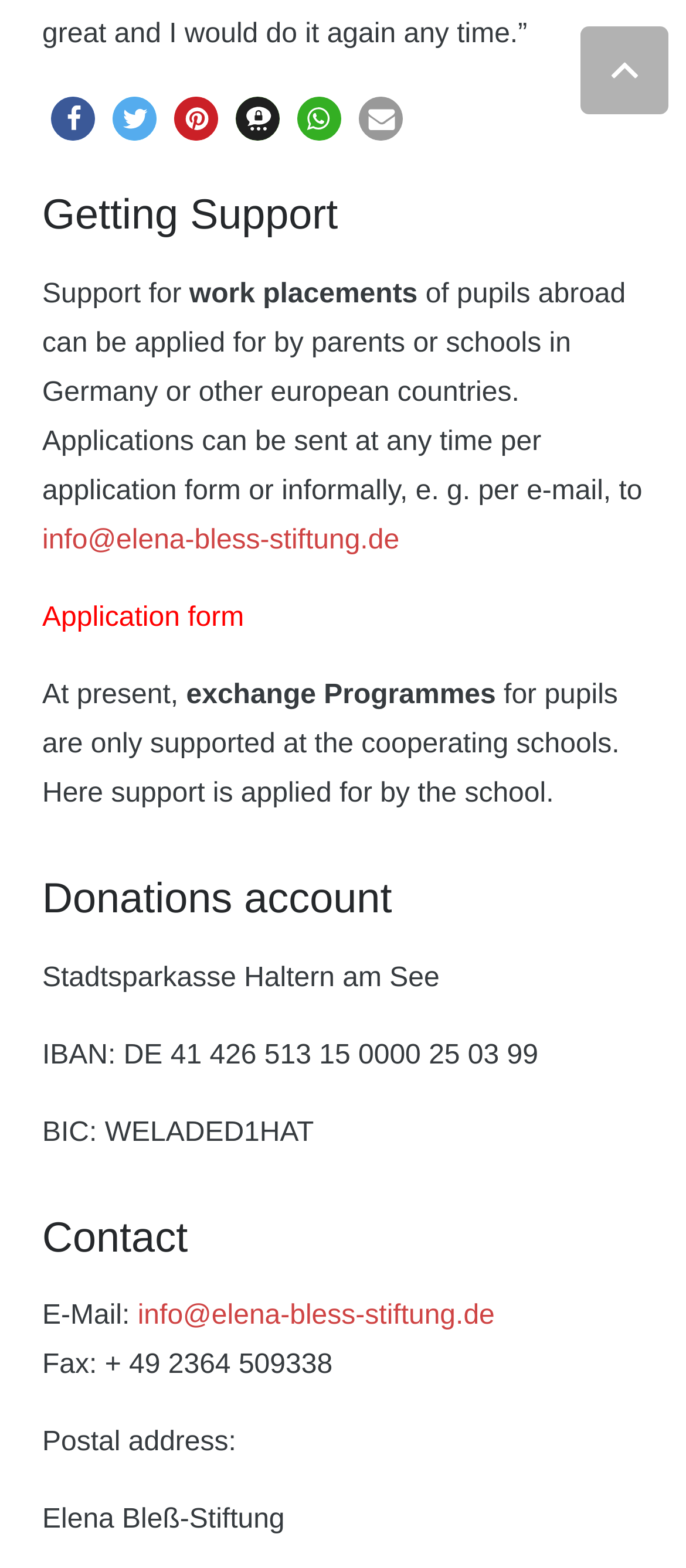What is the IBAN number for donations? Refer to the image and provide a one-word or short phrase answer.

DE 41 426 513 15 0000 25 03 99